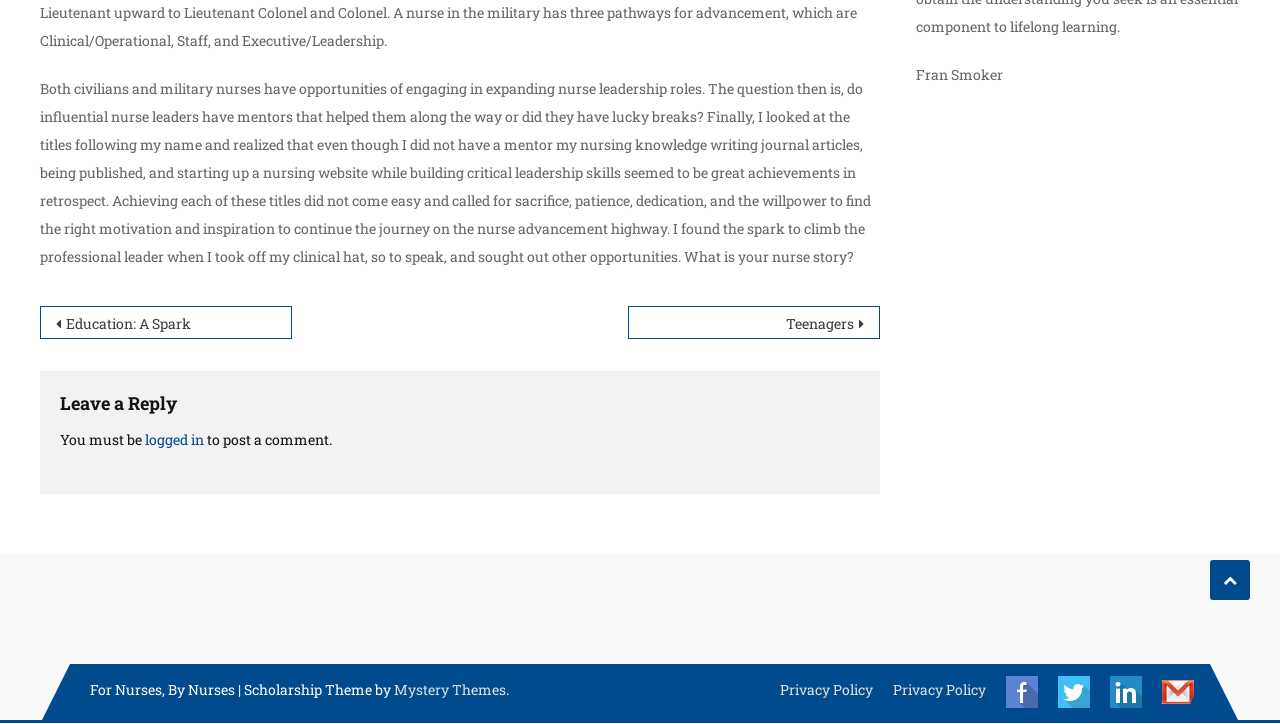Locate the bounding box of the UI element defined by this description: "Education: A Spark". The coordinates should be given as four float numbers between 0 and 1, formatted as [left, top, right, bottom].

[0.031, 0.423, 0.228, 0.468]